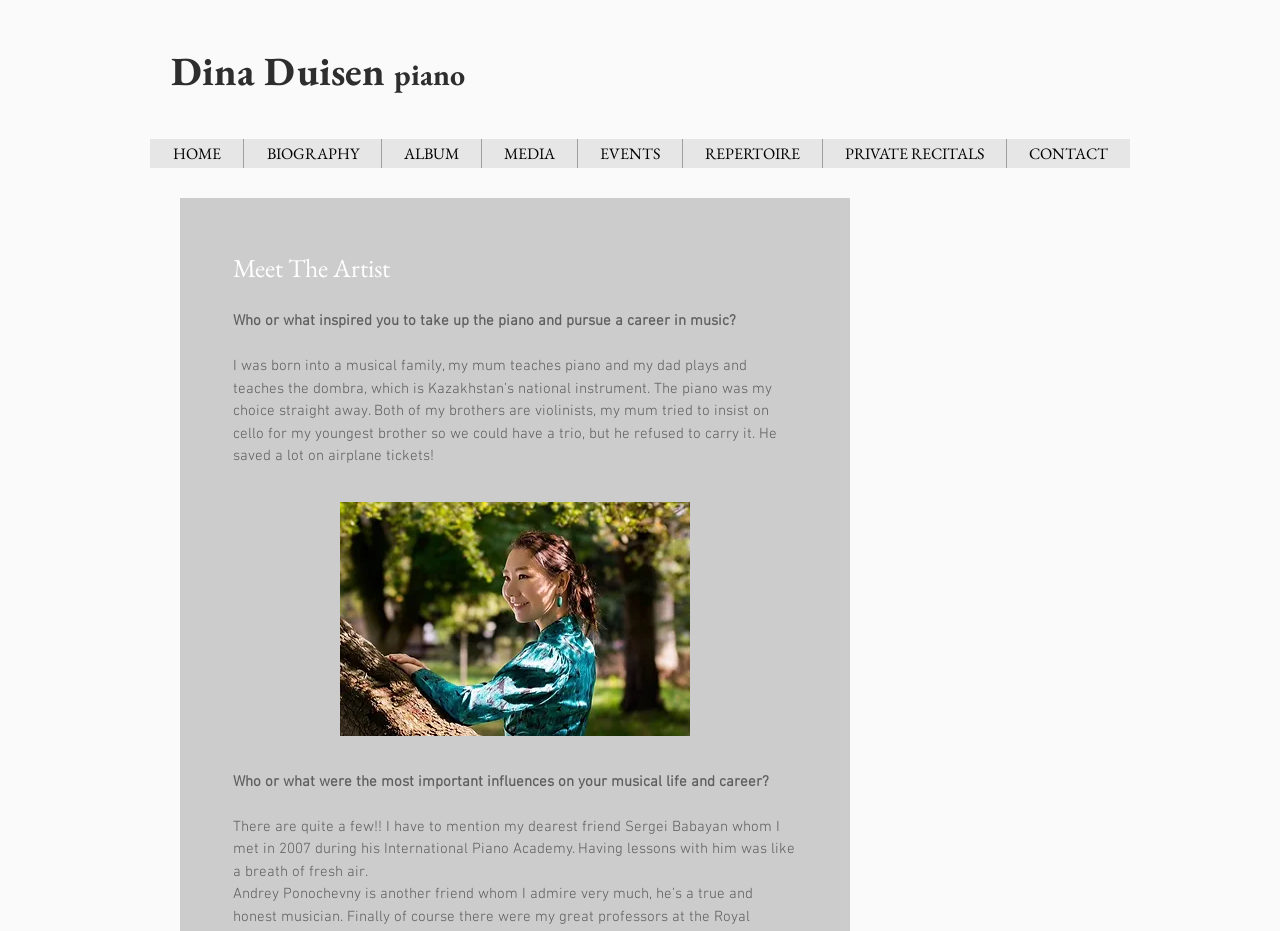Please specify the bounding box coordinates of the clickable section necessary to execute the following command: "Click on the YouTube classic icon".

[0.86, 0.062, 0.881, 0.091]